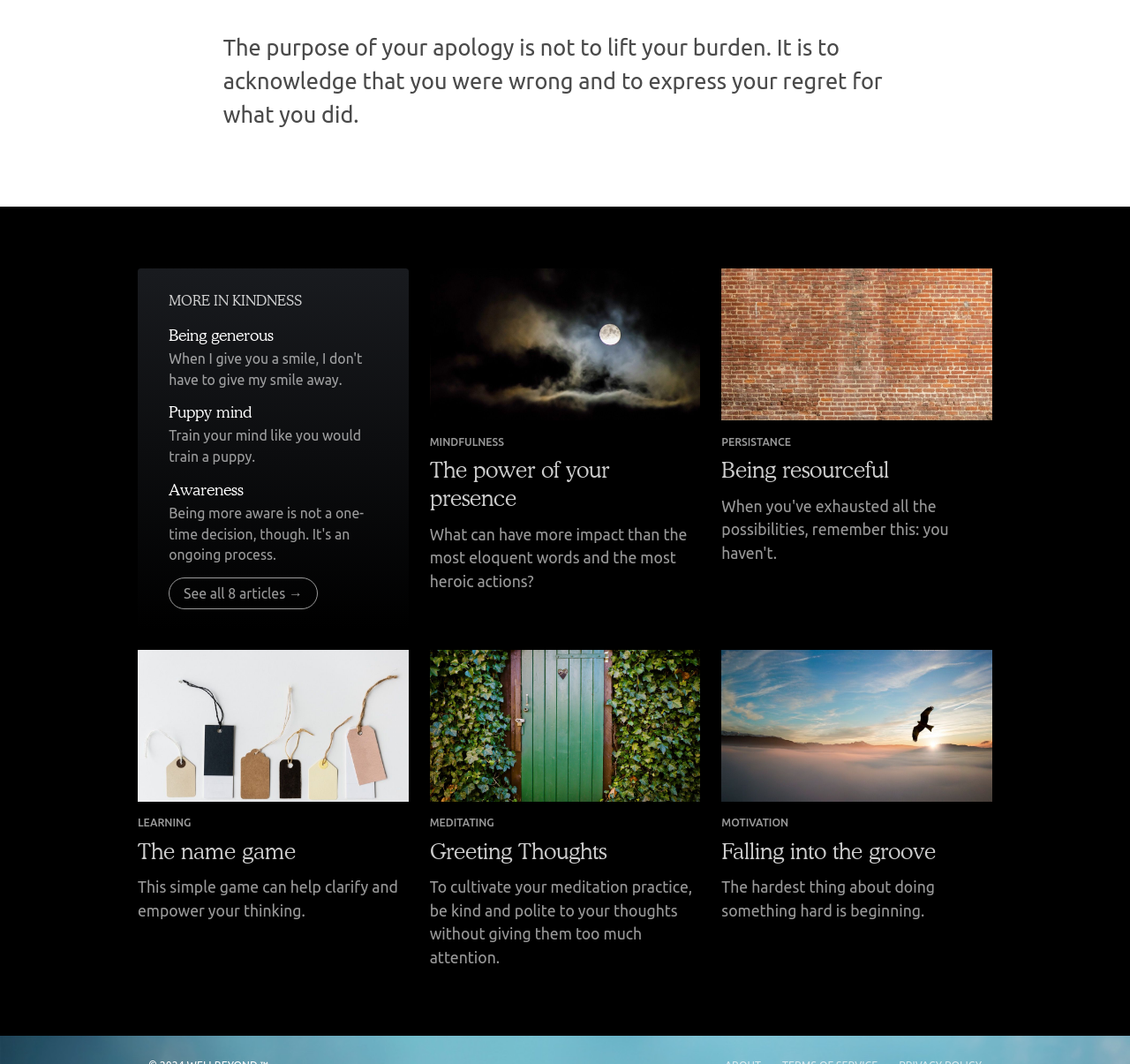How many links are there on the webpage?
Answer with a single word or short phrase according to what you see in the image.

11